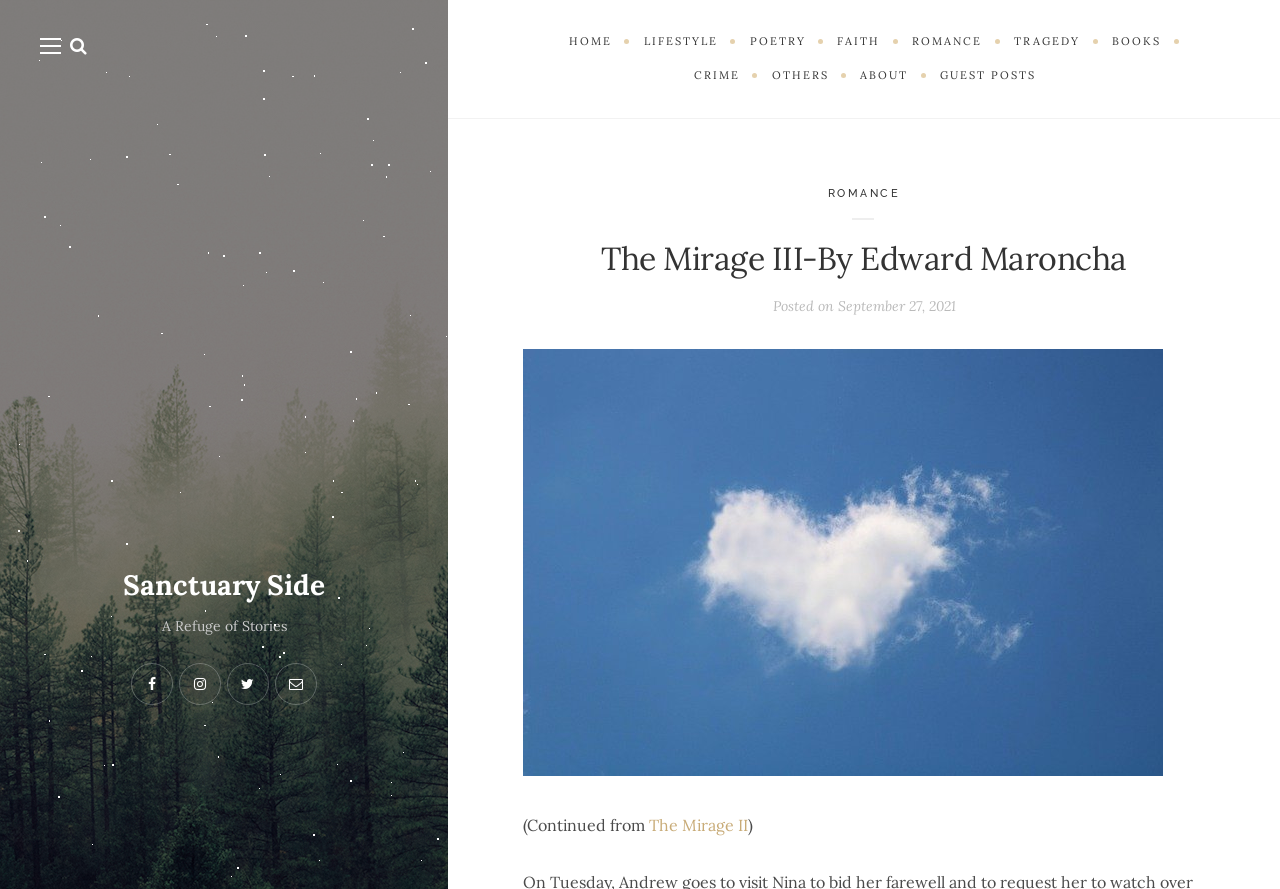What is the name of the current story?
Please provide a comprehensive answer based on the contents of the image.

I determined the answer by looking at the header of the webpage, which contains the title 'The Mirage III-By Edward Maroncha'. The title indicates that the current story is 'The Mirage III'.